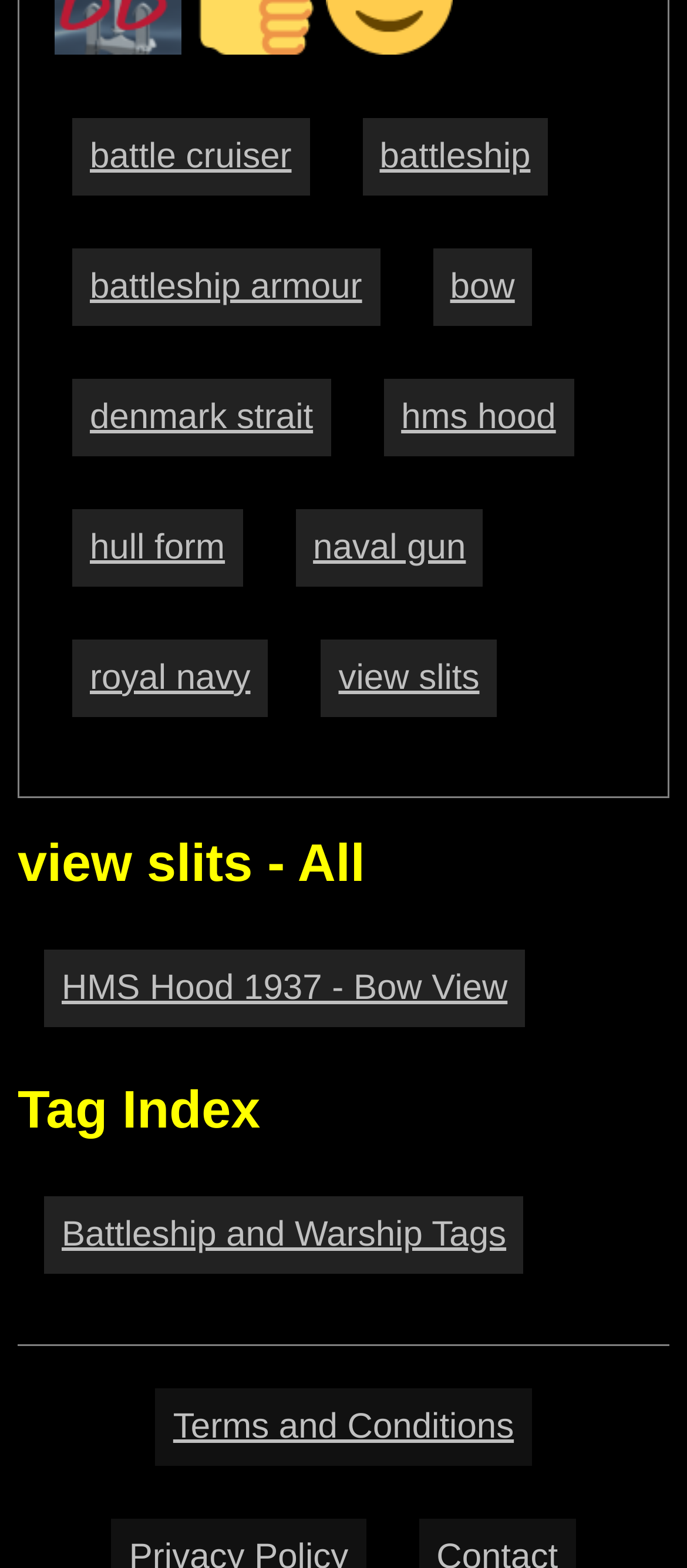Can you find the bounding box coordinates of the area I should click to execute the following instruction: "learn about hms hood"?

[0.558, 0.242, 0.835, 0.291]